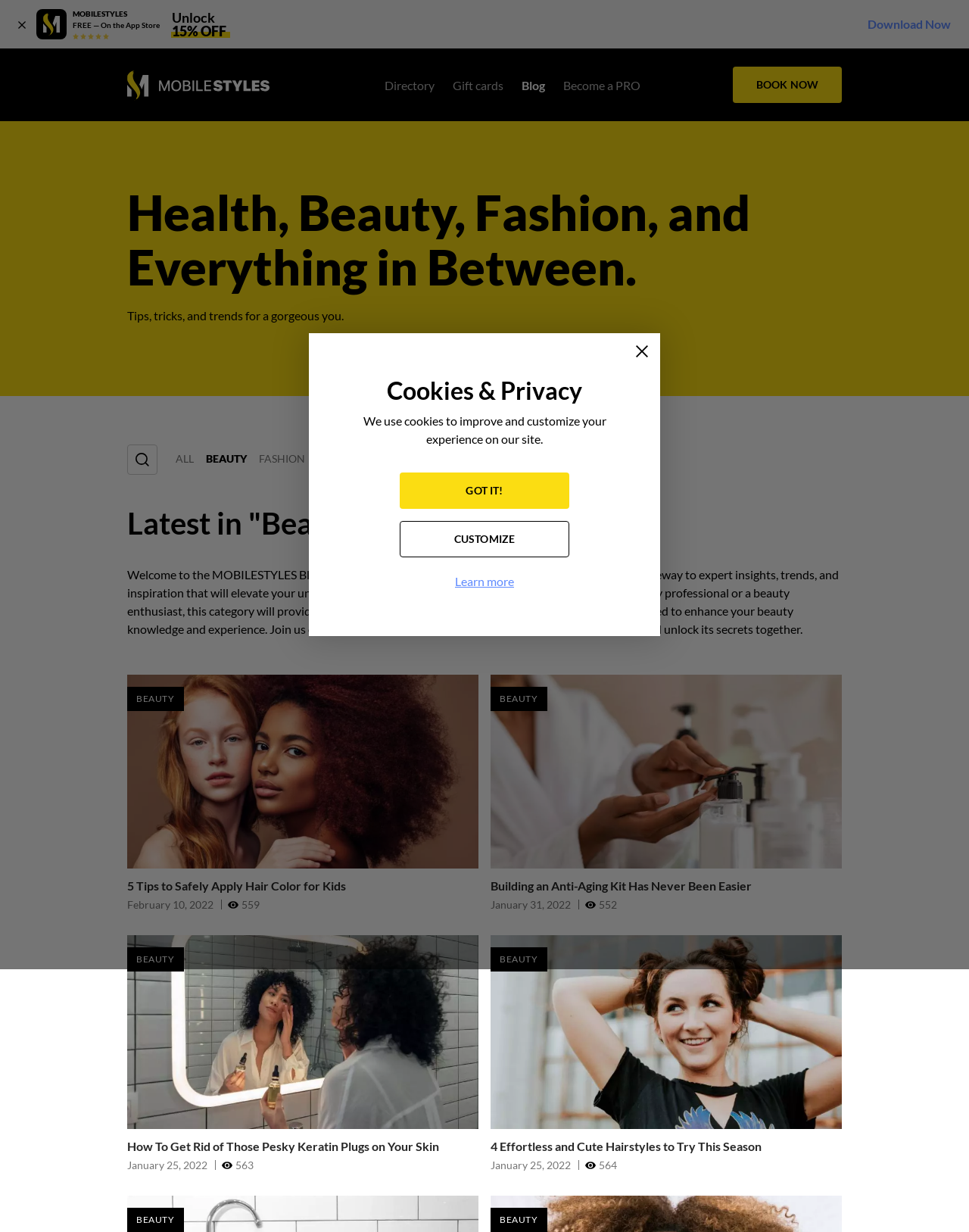Give a one-word or one-phrase response to the question: 
How many blog categories are there?

5